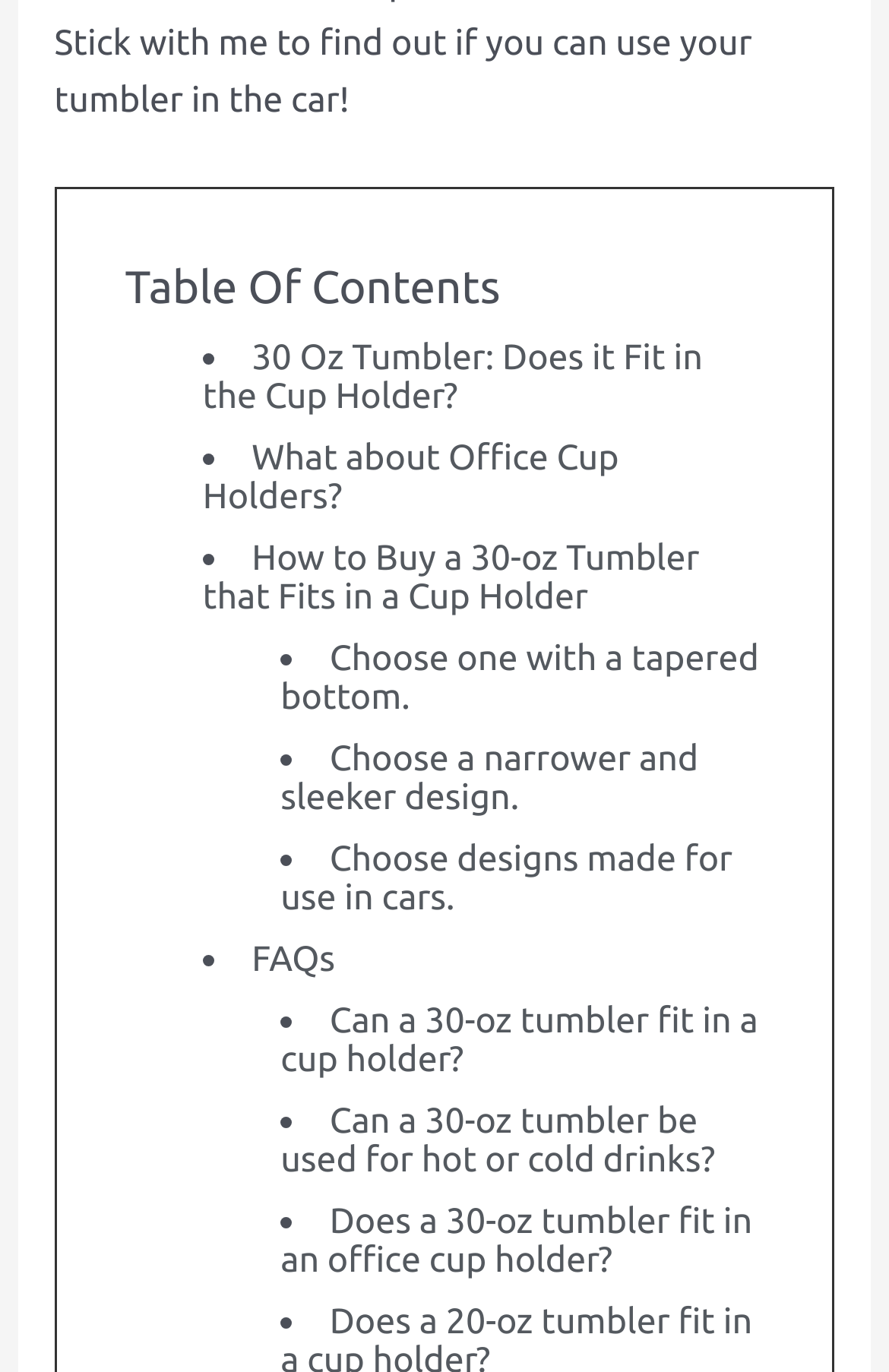Calculate the bounding box coordinates of the UI element given the description: "What about Office Cup Holders?".

[0.228, 0.319, 0.696, 0.376]